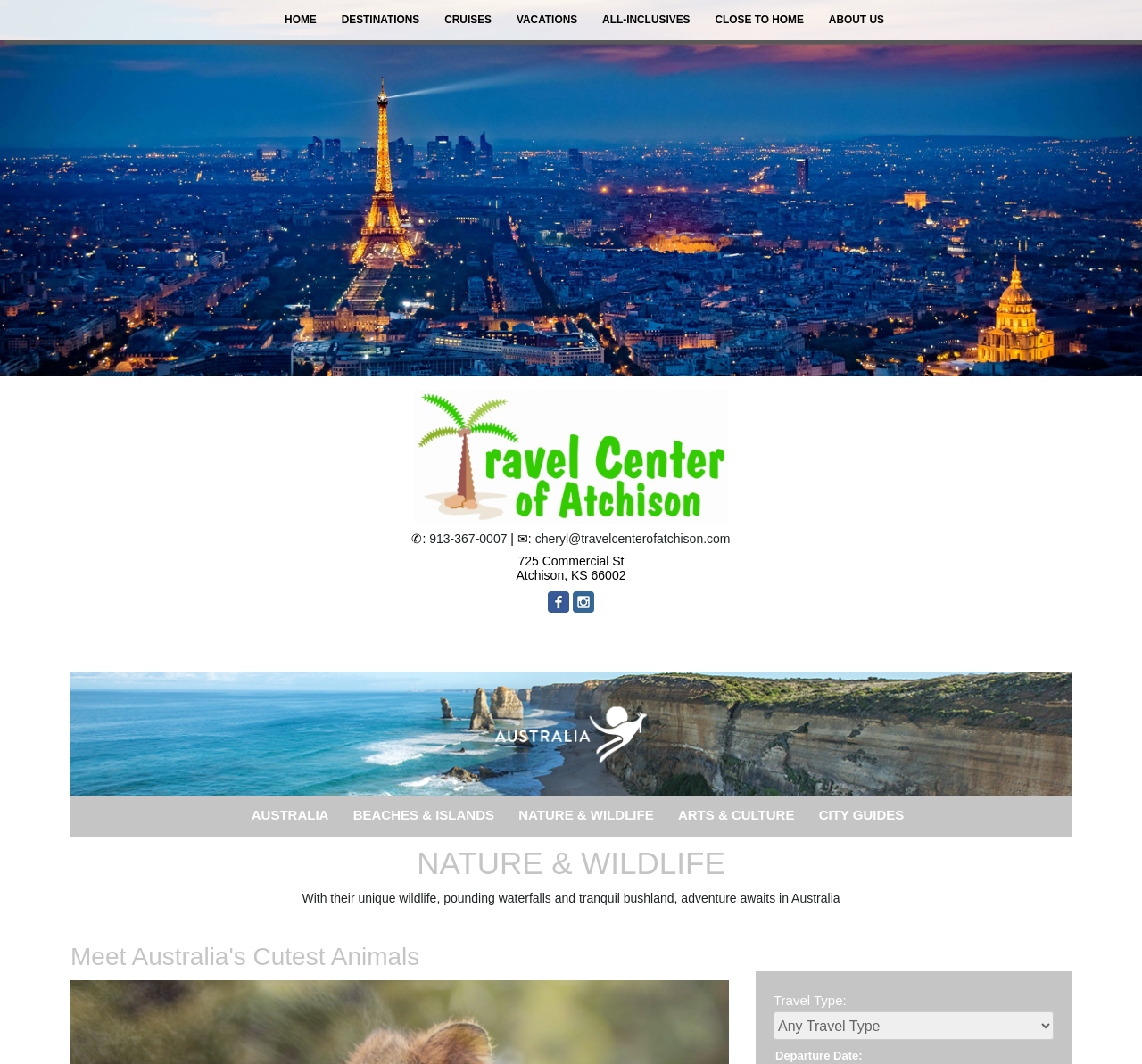Pinpoint the bounding box coordinates of the element that must be clicked to accomplish the following instruction: "Call the phone number". The coordinates should be in the format of four float numbers between 0 and 1, i.e., [left, top, right, bottom].

[0.376, 0.5, 0.444, 0.513]